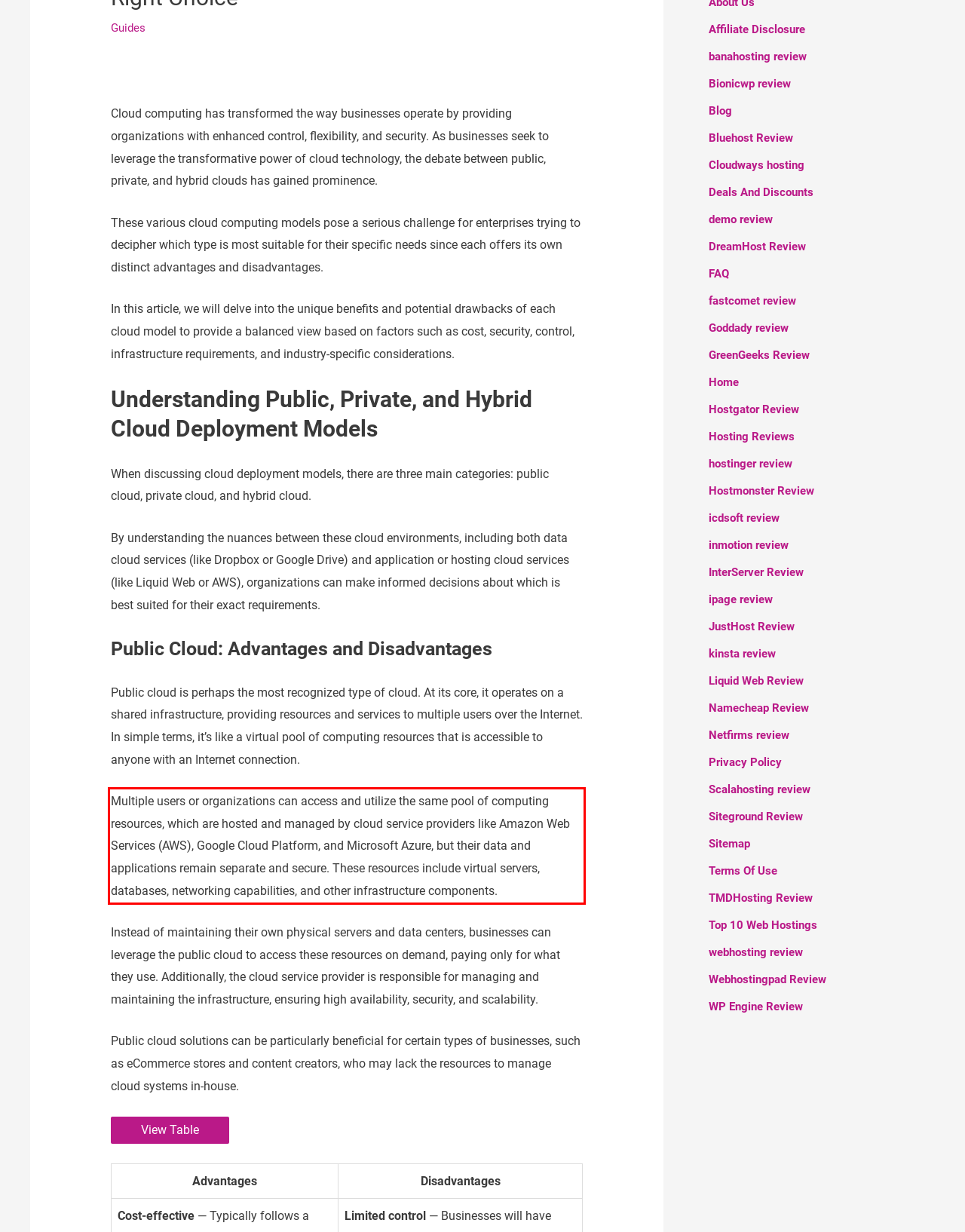Review the webpage screenshot provided, and perform OCR to extract the text from the red bounding box.

Multiple users or organizations can access and utilize the same pool of computing resources, which are hosted and managed by cloud service providers like Amazon Web Services (AWS), Google Cloud Platform, and Microsoft Azure, but their data and applications remain separate and secure. These resources include virtual servers, databases, networking capabilities, and other infrastructure components.